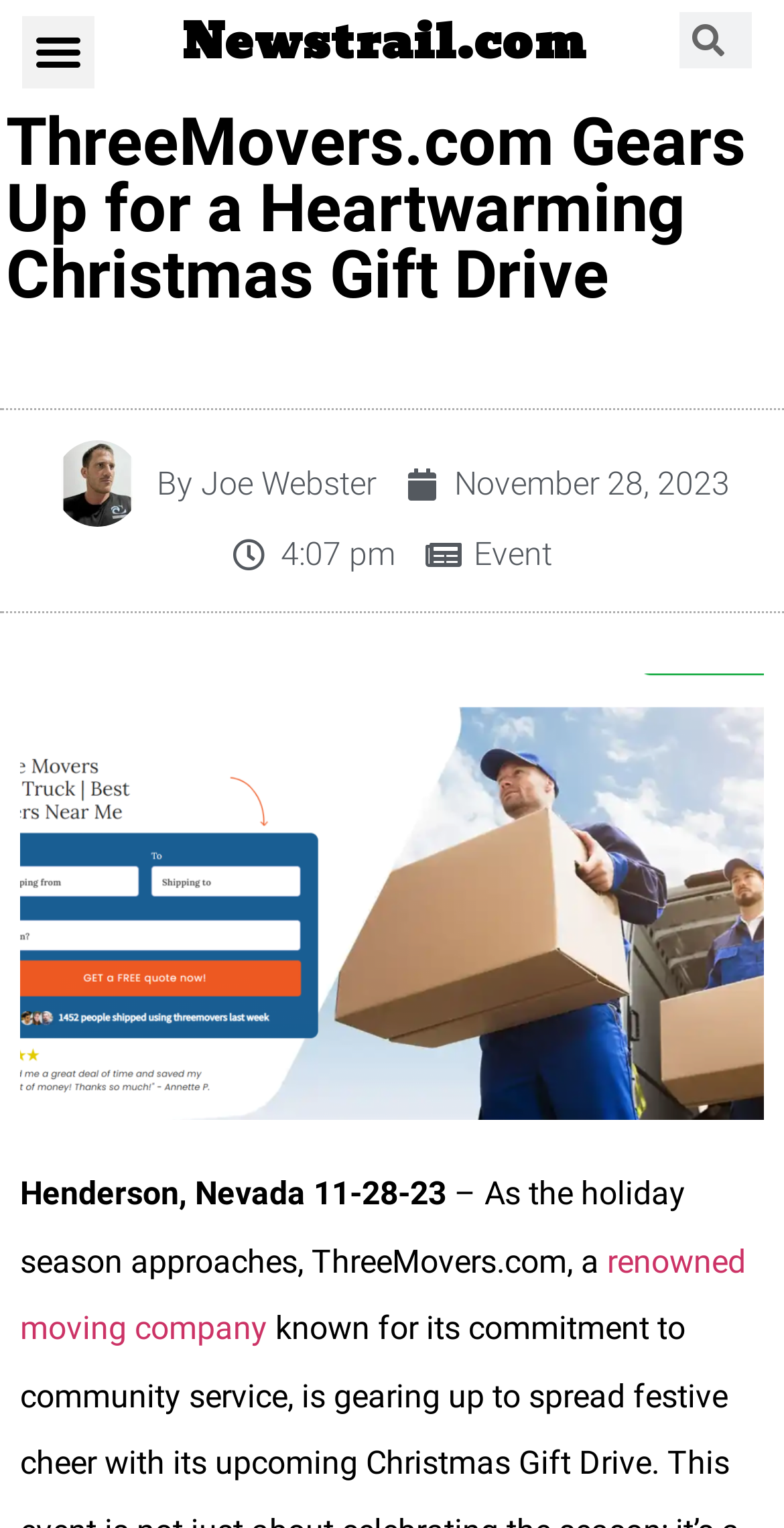Please predict the bounding box coordinates (top-left x, top-left y, bottom-right x, bottom-right y) for the UI element in the screenshot that fits the description: By Joe Webster

[0.069, 0.288, 0.479, 0.345]